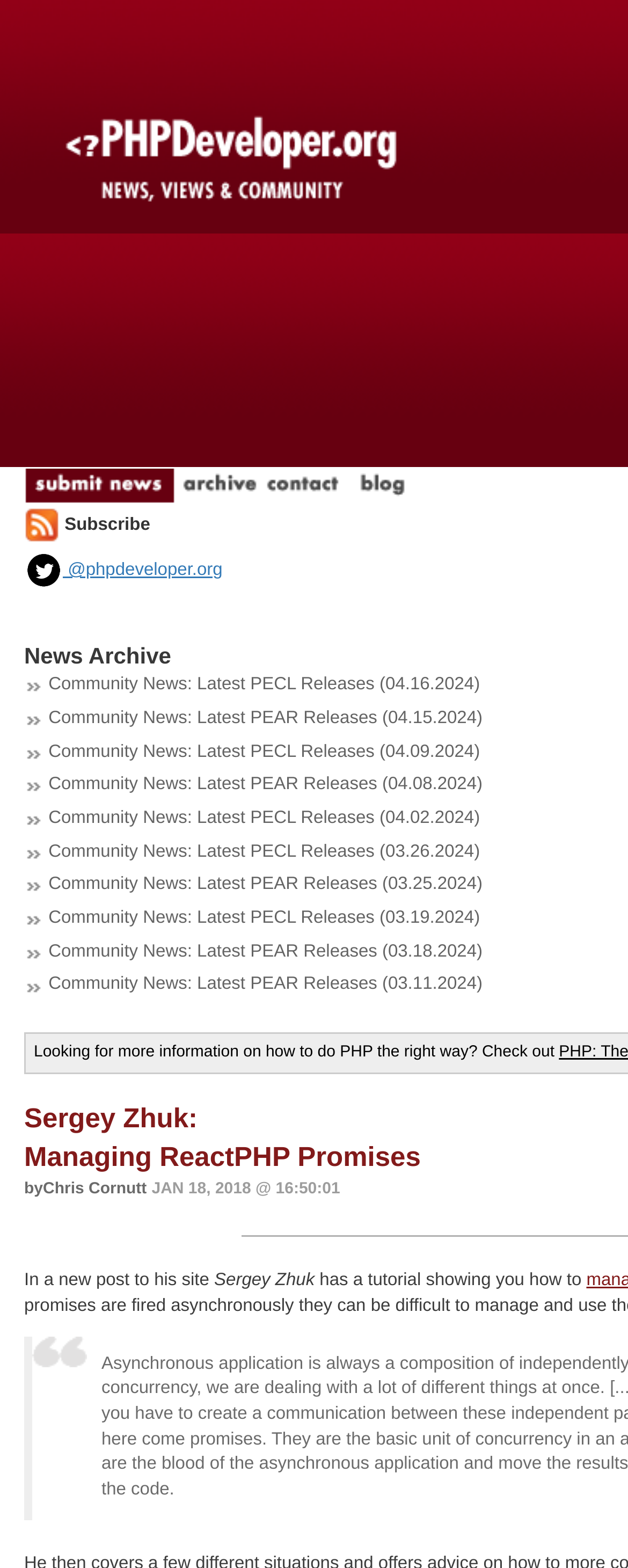What is the topic of the tutorial mentioned in the post?
Using the image, give a concise answer in the form of a single word or short phrase.

Managing ReactPHP Promises